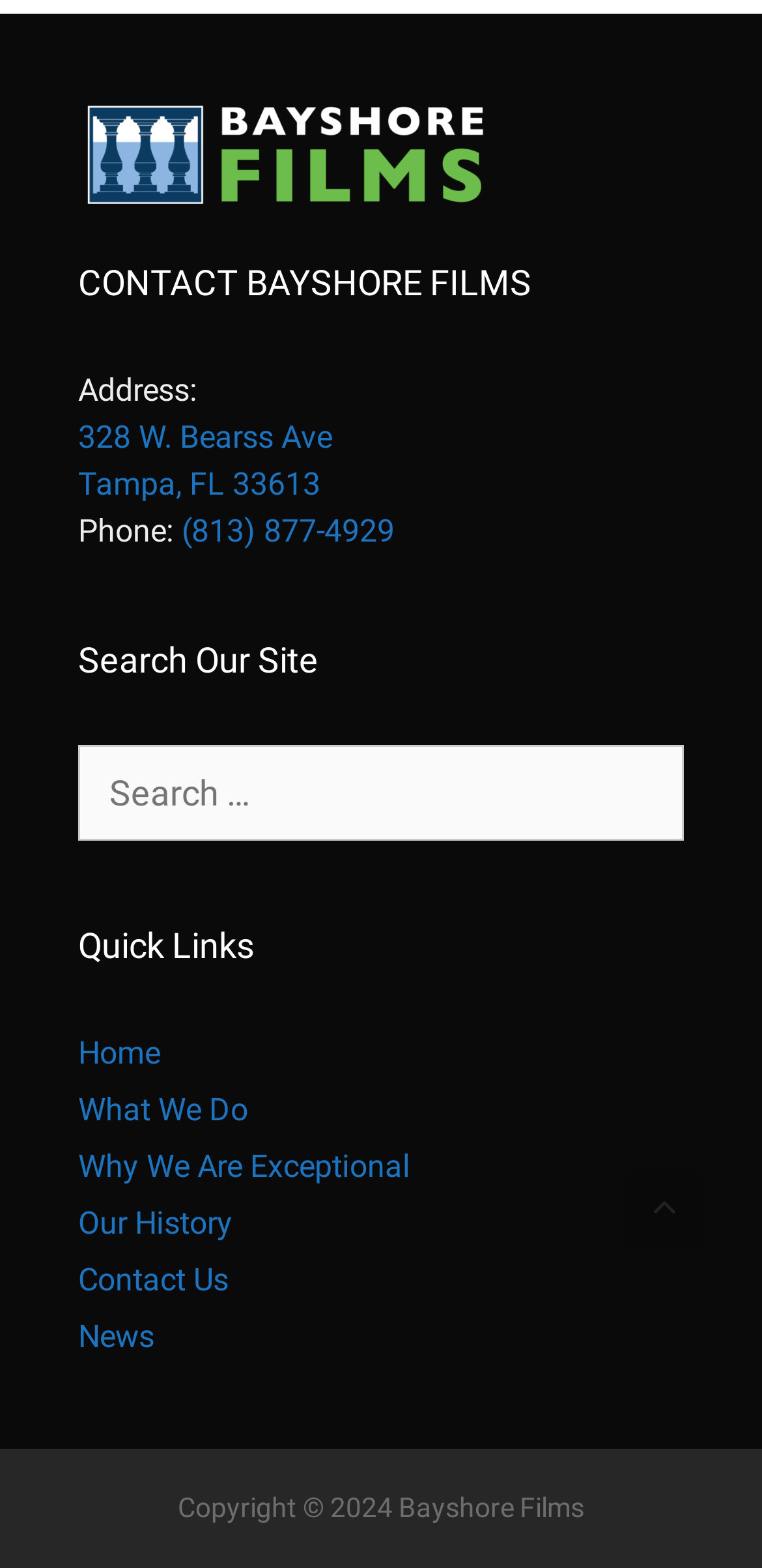Respond with a single word or phrase to the following question: What is the copyright year of the webpage?

2024